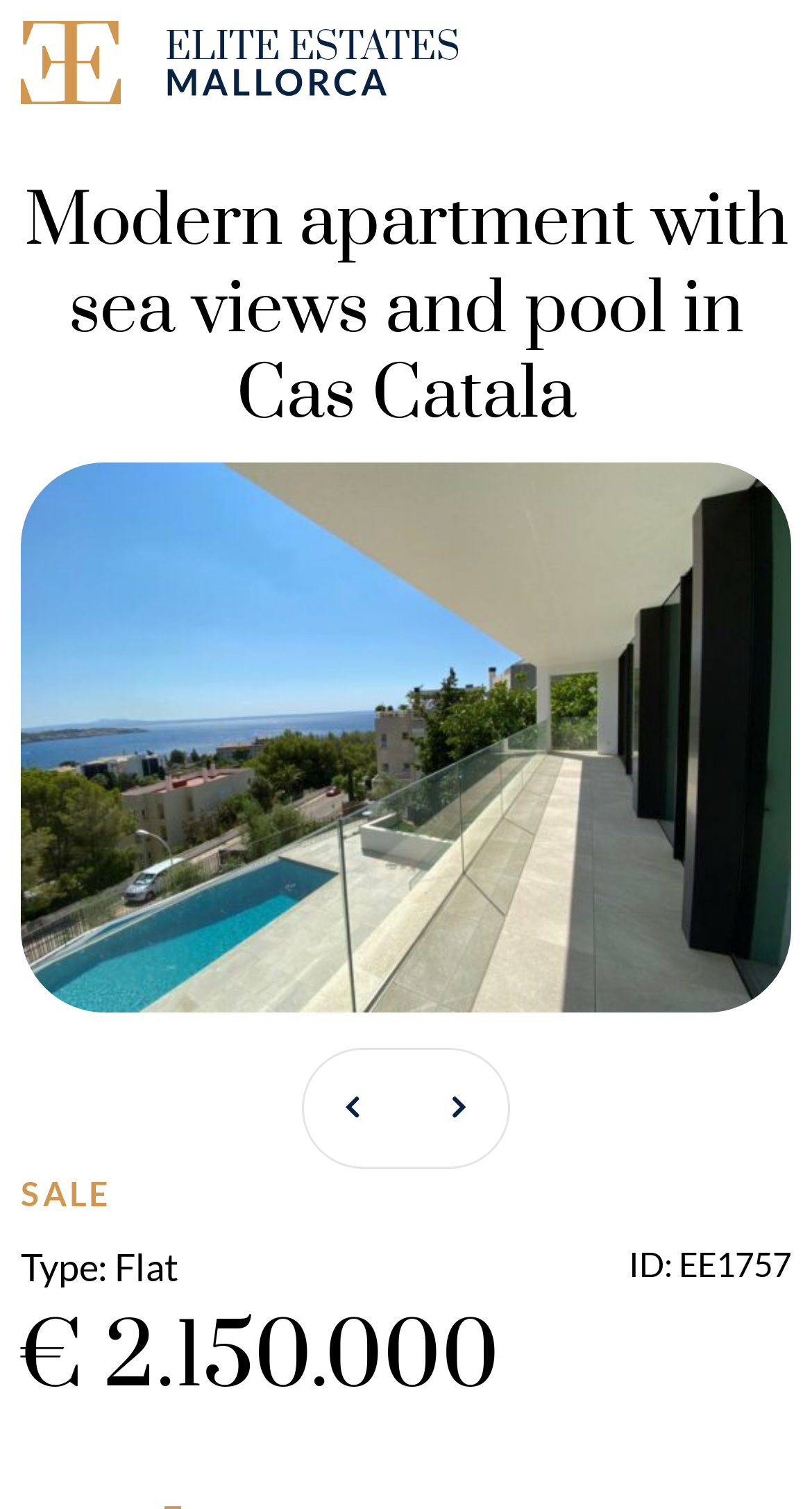Given the content of the image, can you provide a detailed answer to the question?
What is the ID of the property?

I found the answer by looking at the static text 'ID: EE1757' which is located at the bottom of the page, next to the price of the property.